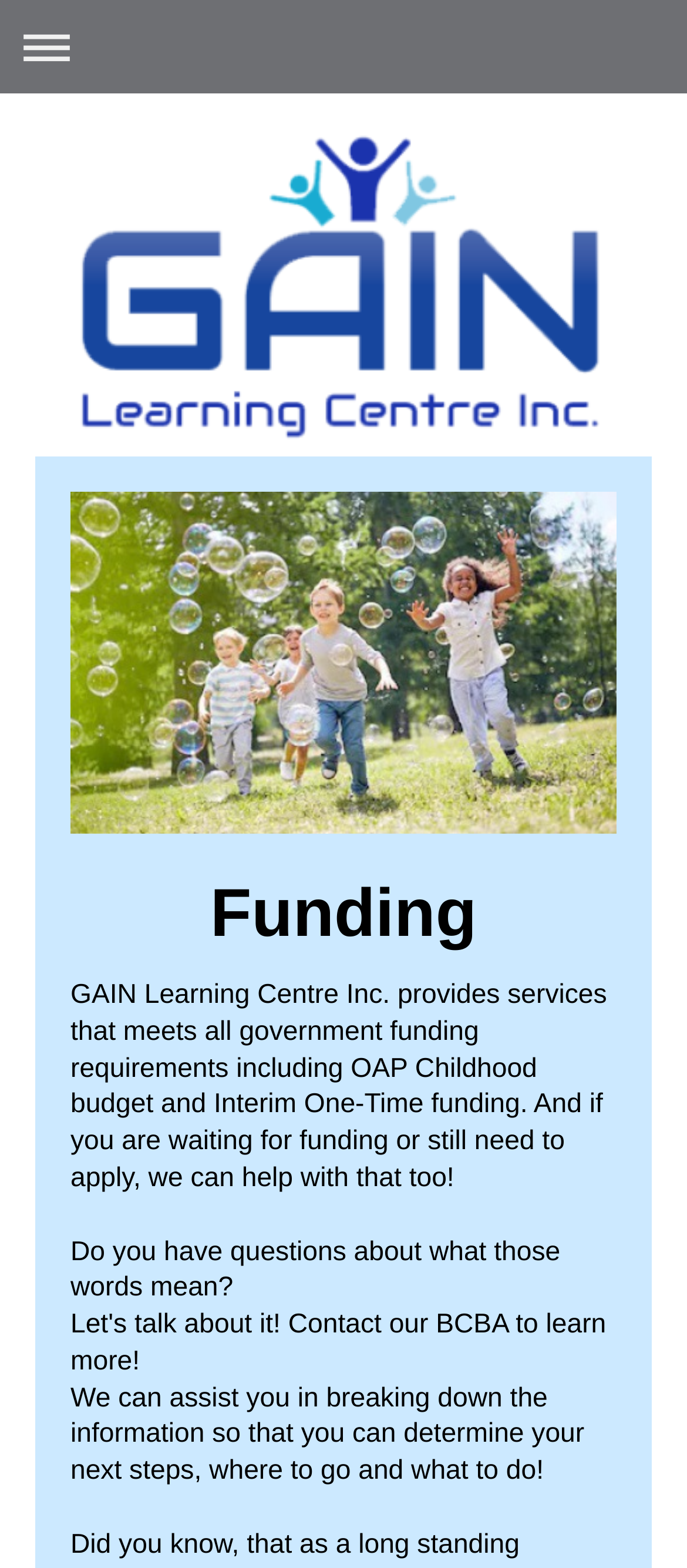What is the purpose of GAIN Learning Centre Inc.'s assistance?
Based on the image, respond with a single word or phrase.

Determining next steps